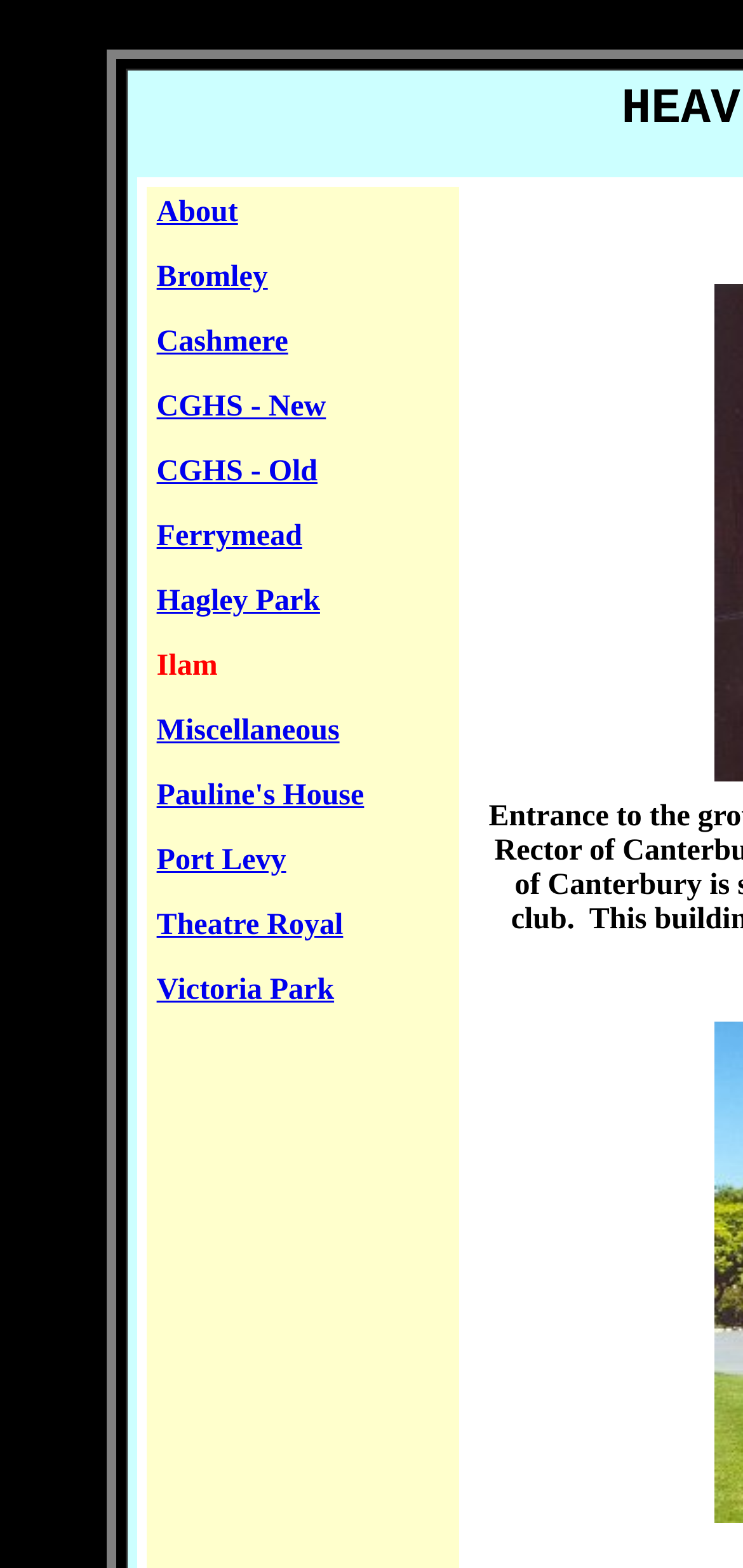How many links are there on the webpage?
Look at the screenshot and give a one-word or phrase answer.

12